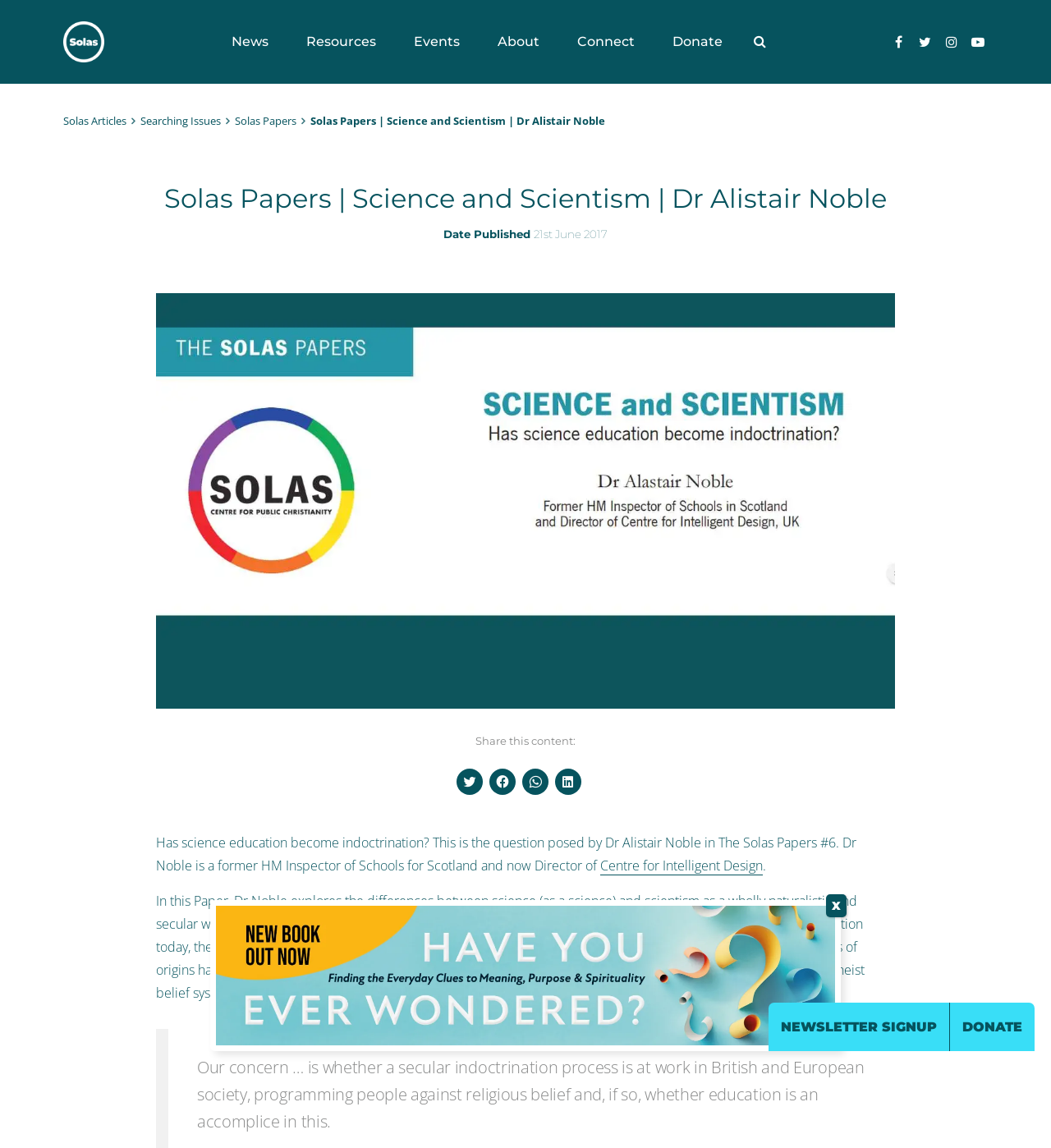Find the bounding box coordinates of the area that needs to be clicked in order to achieve the following instruction: "Click the '研究概要' link". The coordinates should be specified as four float numbers between 0 and 1, i.e., [left, top, right, bottom].

None